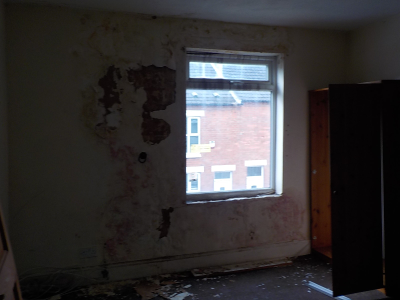Please provide a detailed answer to the question below by examining the image:
Is the room well-lit?

A window is prominently featured, allowing natural light to enter the space, which suggests that the room is well-lit.